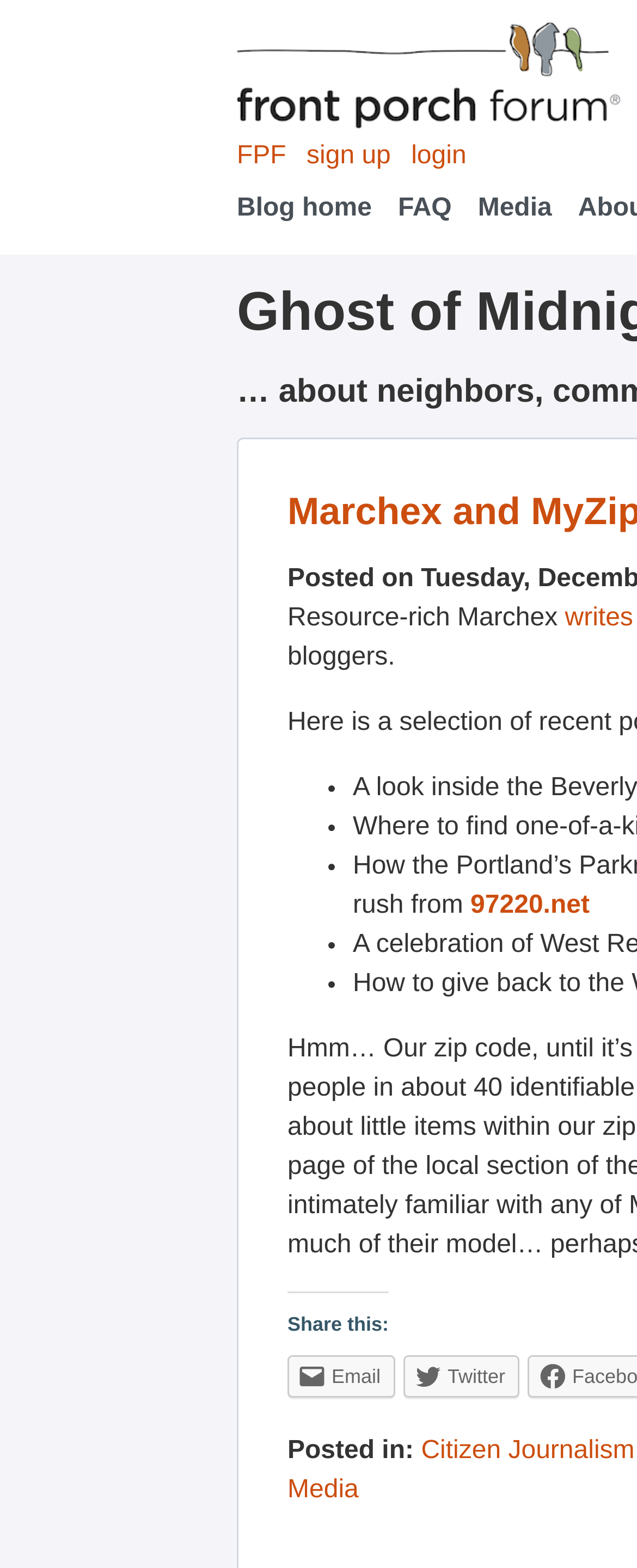Could you locate the bounding box coordinates for the section that should be clicked to accomplish this task: "Share this on Twitter".

[0.633, 0.865, 0.816, 0.892]